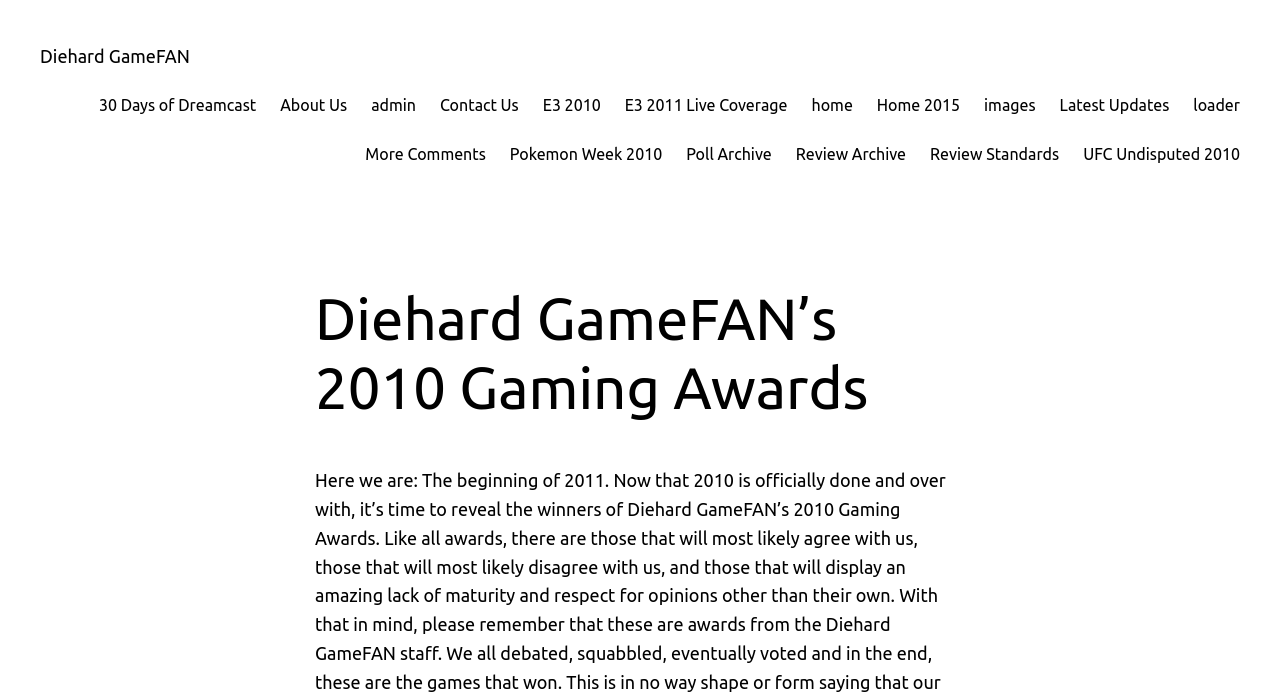Identify the bounding box coordinates of the specific part of the webpage to click to complete this instruction: "check out Pokemon Week 2010".

[0.398, 0.205, 0.517, 0.242]